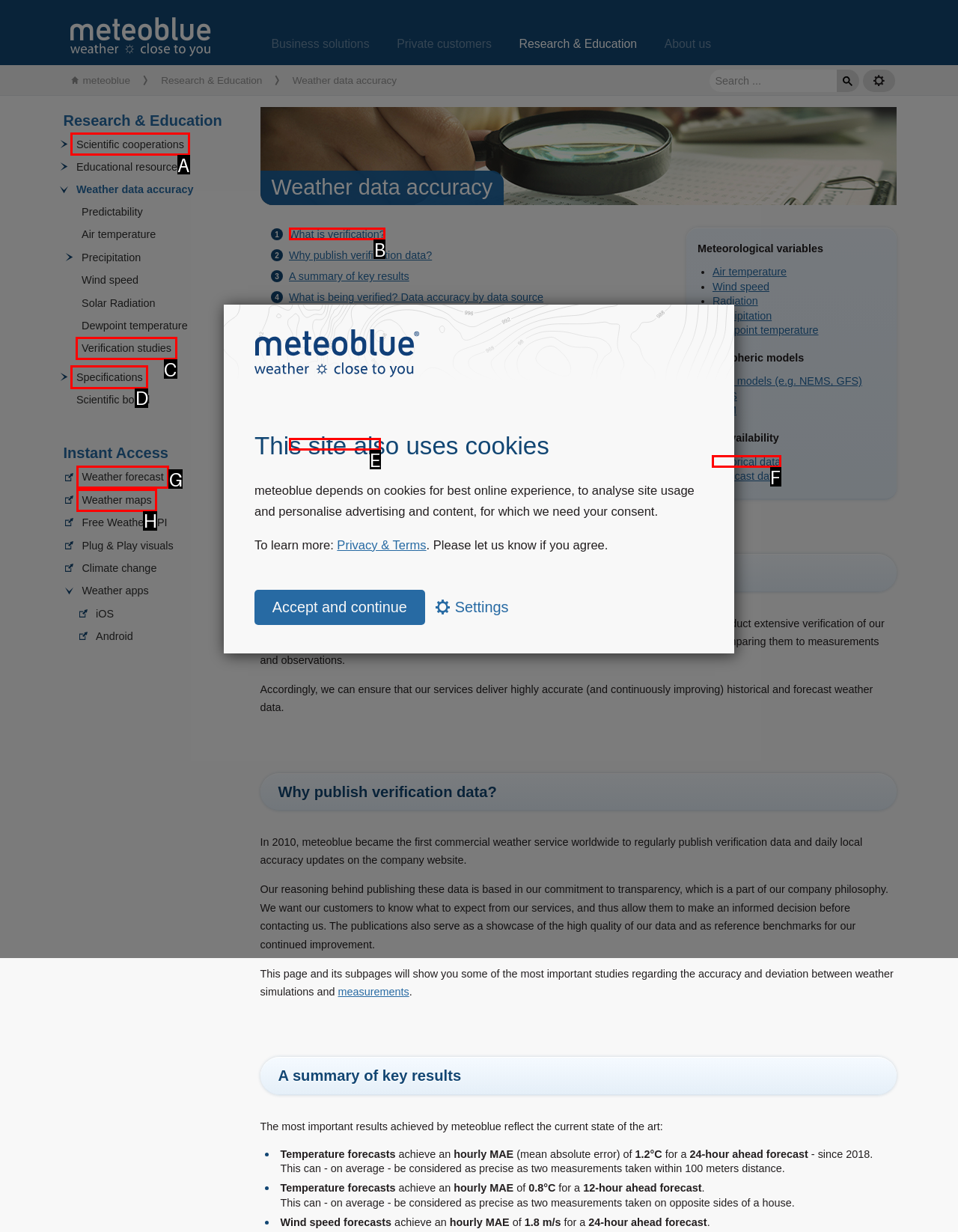Tell me which letter corresponds to the UI element that should be clicked to fulfill this instruction: Check weather maps
Answer using the letter of the chosen option directly.

H